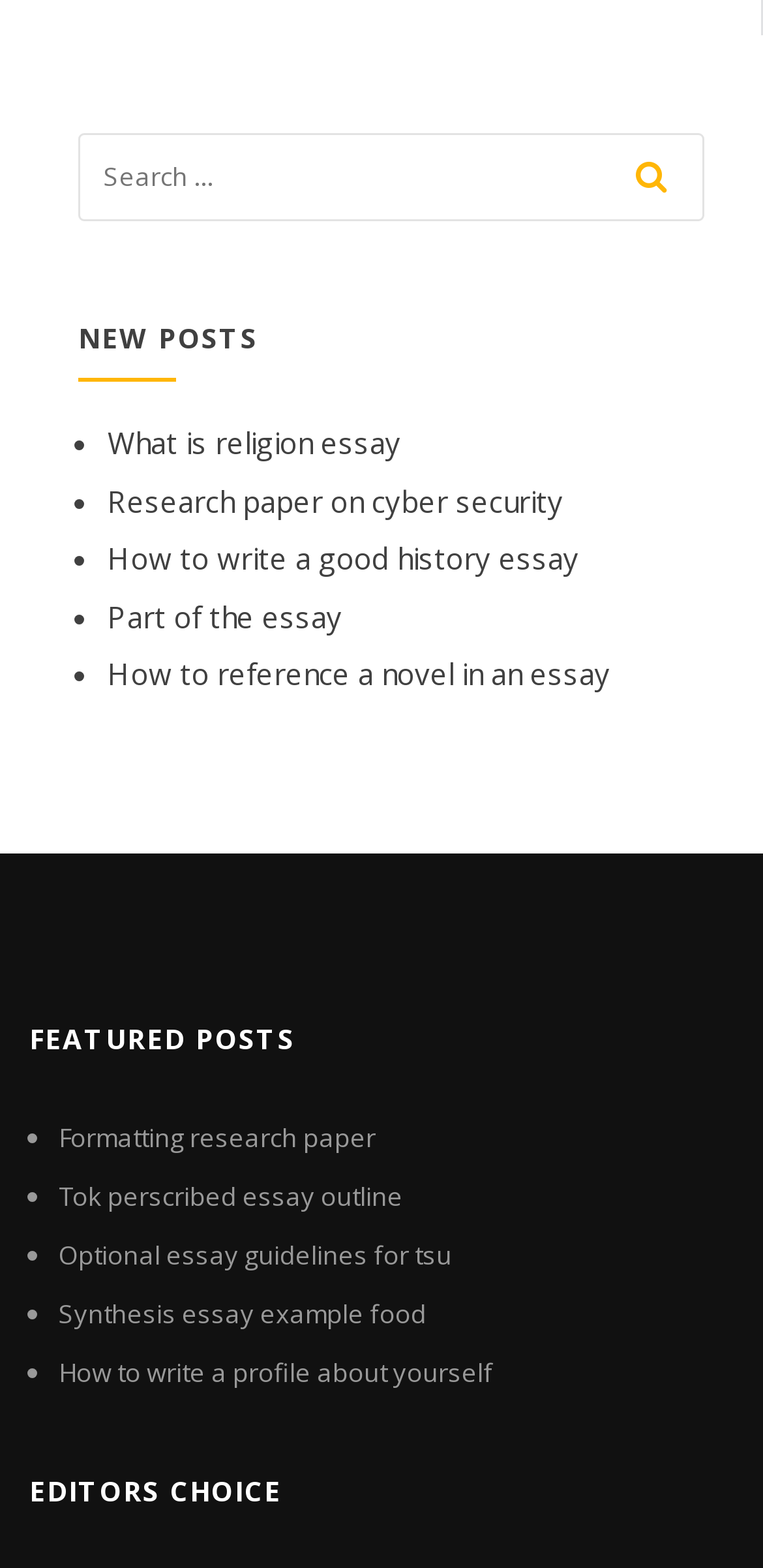Please determine the bounding box coordinates of the area that needs to be clicked to complete this task: 'click the search button'. The coordinates must be four float numbers between 0 and 1, formatted as [left, top, right, bottom].

[0.79, 0.084, 0.923, 0.139]